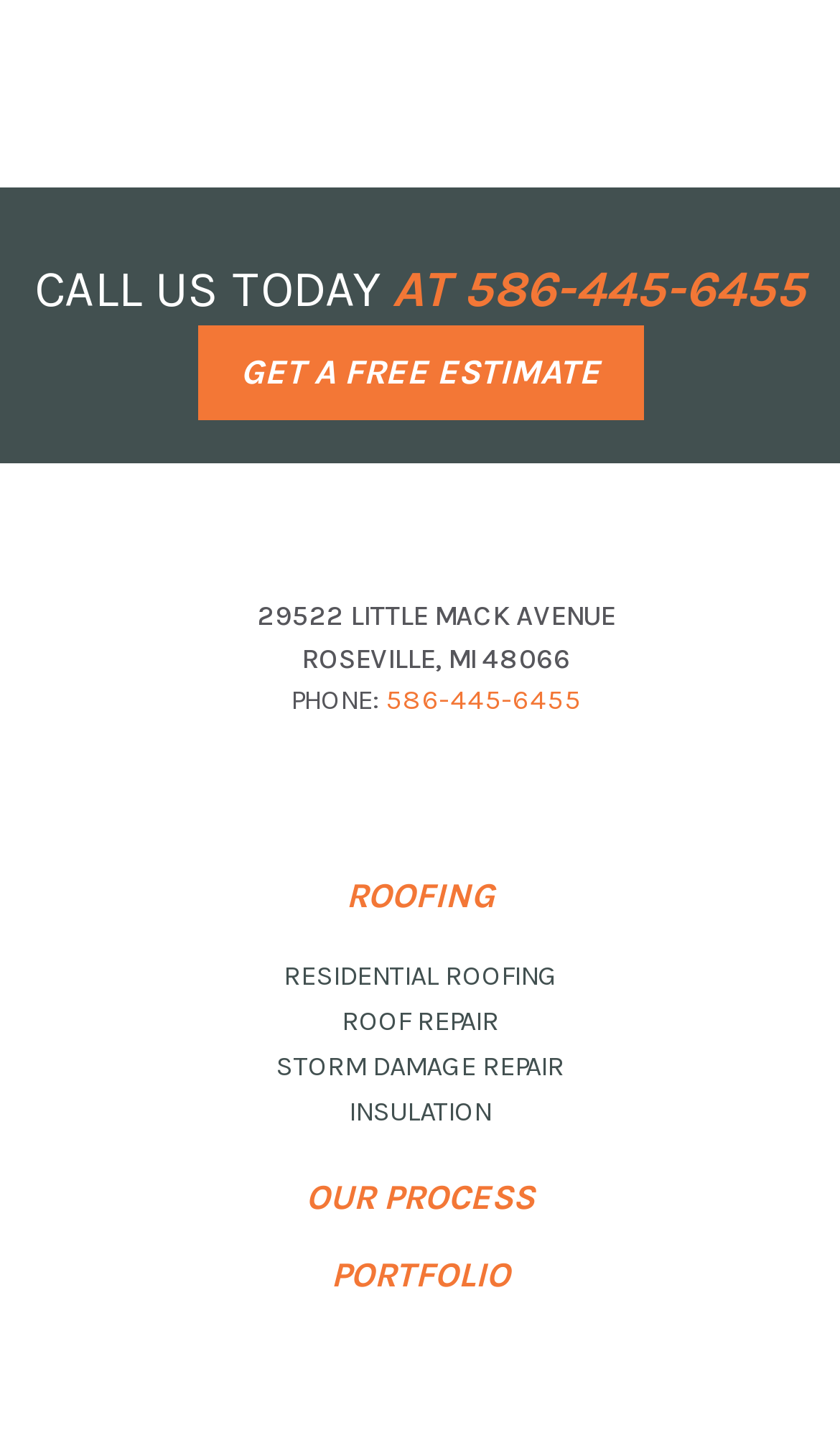Find the bounding box of the element with the following description: "title="J&J Roofing"". The coordinates must be four float numbers between 0 and 1, formatted as [left, top, right, bottom].

[0.379, 0.147, 0.621, 0.173]